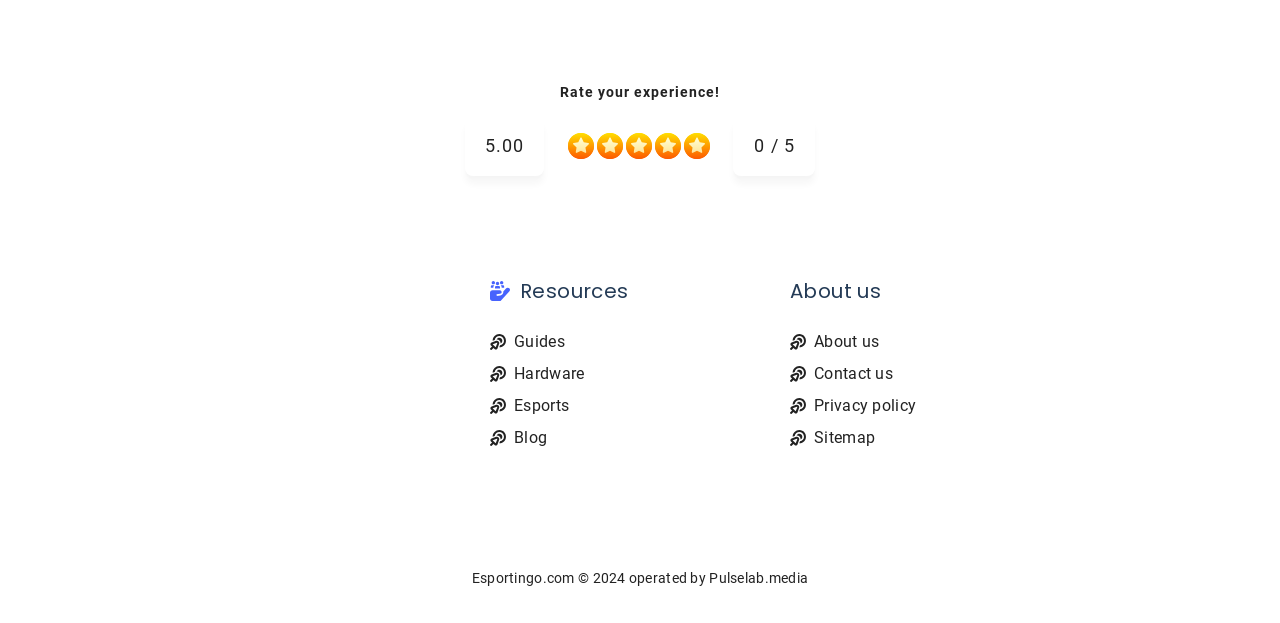Identify the bounding box coordinates of the clickable region necessary to fulfill the following instruction: "contact us". The bounding box coordinates should be four float numbers between 0 and 1, i.e., [left, top, right, bottom].

None